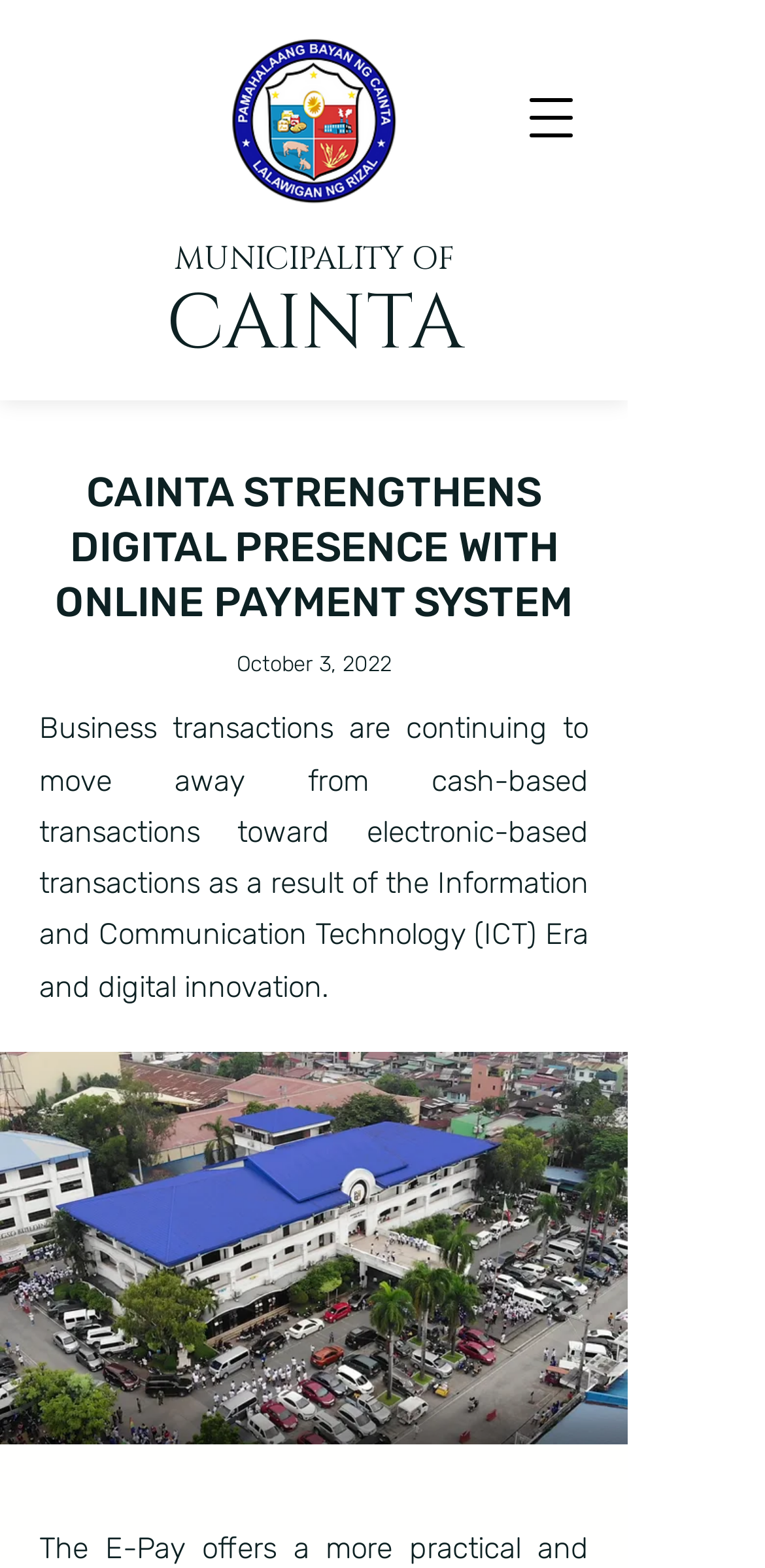Extract the main headline from the webpage and generate its text.

CAINTA STRENGTHENS DIGITAL PRESENCE WITH
ONLINE PAYMENT SYSTEM